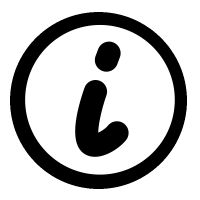What is the main topic of the article?
Please respond to the question with a detailed and thorough explanation.

The article titled 'The Problem with Fake Silk' discusses the issues associated with cheaply made durags, including harmful chemicals and poor stitching, emphasizing the importance of choosing genuine silk for better health and durability.